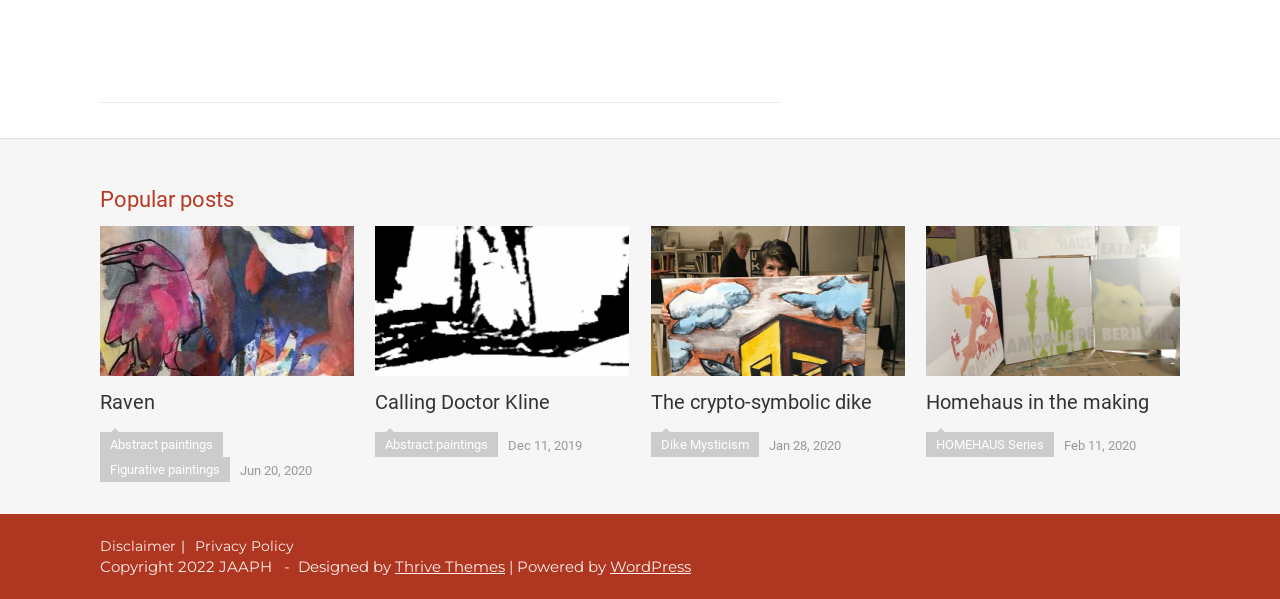Please locate the bounding box coordinates of the element's region that needs to be clicked to follow the instruction: "Visit Thrive Themes website". The bounding box coordinates should be provided as four float numbers between 0 and 1, i.e., [left, top, right, bottom].

[0.309, 0.931, 0.395, 0.962]